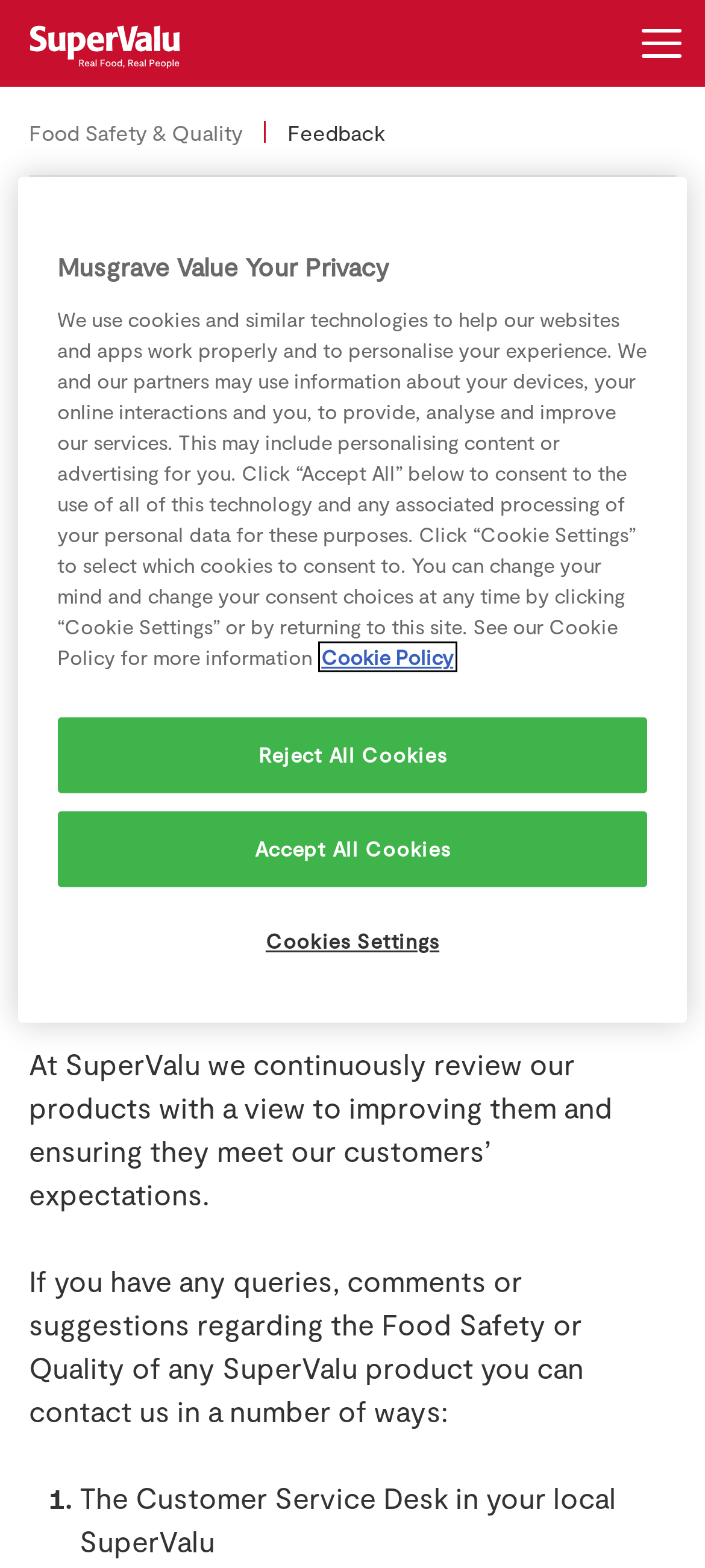Locate the bounding box coordinates of the region to be clicked to comply with the following instruction: "Click Login". The coordinates must be four float numbers between 0 and 1, in the form [left, top, right, bottom].

[0.237, 0.085, 0.468, 0.125]